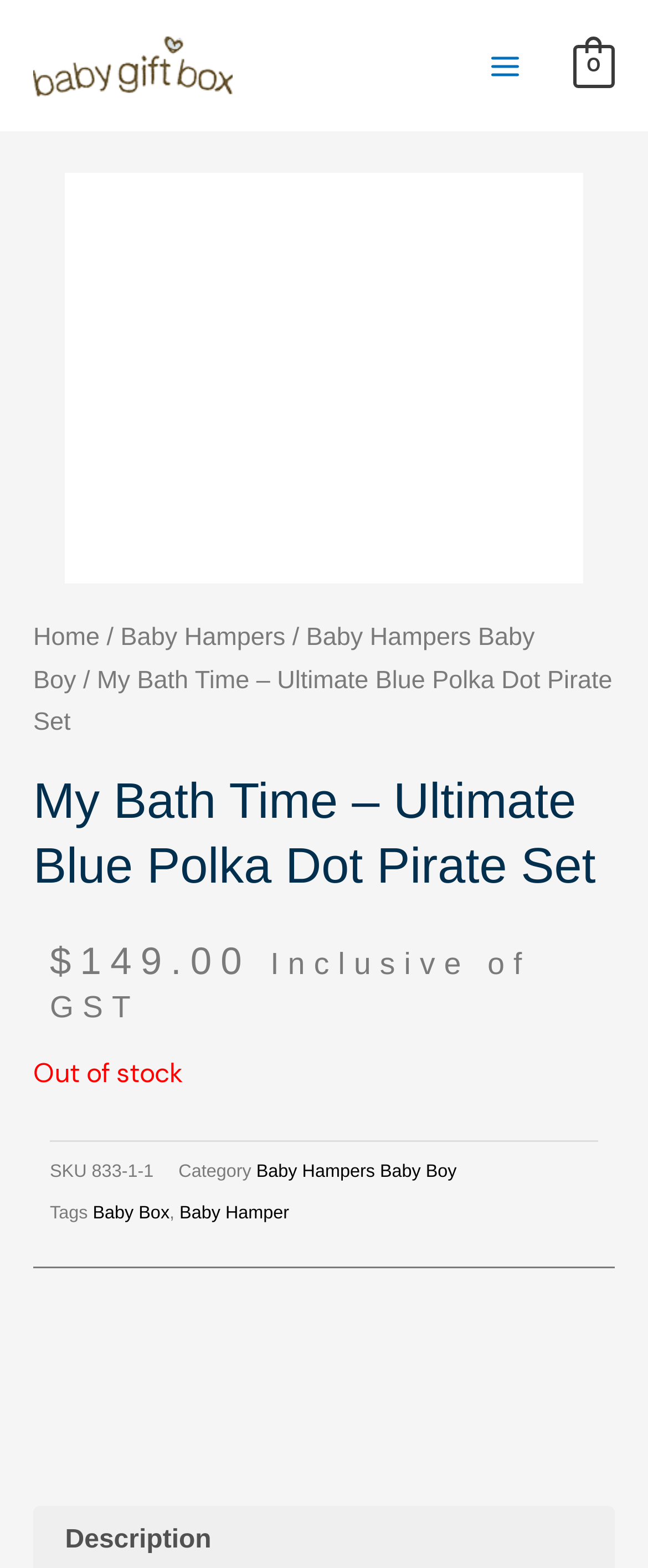What is the category of the product?
Carefully analyze the image and provide a detailed answer to the question.

I found the category of the product by looking at the static text elements on the webpage. Specifically, I found the element with the text 'Category' and the link element with the text 'Baby Hampers Baby Boy' next to it, which indicates the category of the product.